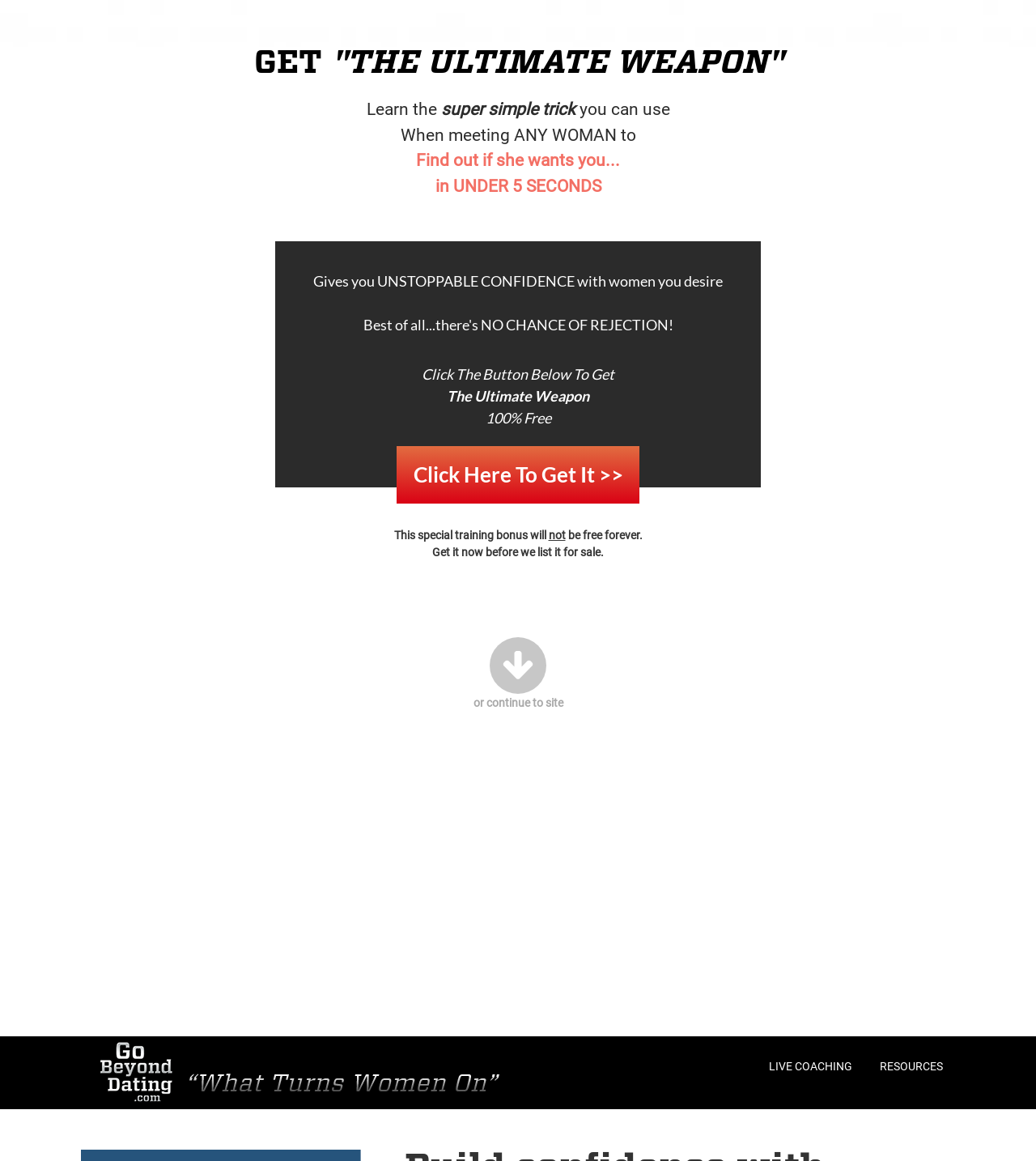Please determine the bounding box coordinates, formatted as (top-left x, top-left y, bottom-right x, bottom-right y), with all values as floating point numbers between 0 and 1. Identify the bounding box of the region described as: alt="Go Beyond Dating"

[0.078, 0.893, 0.234, 0.952]